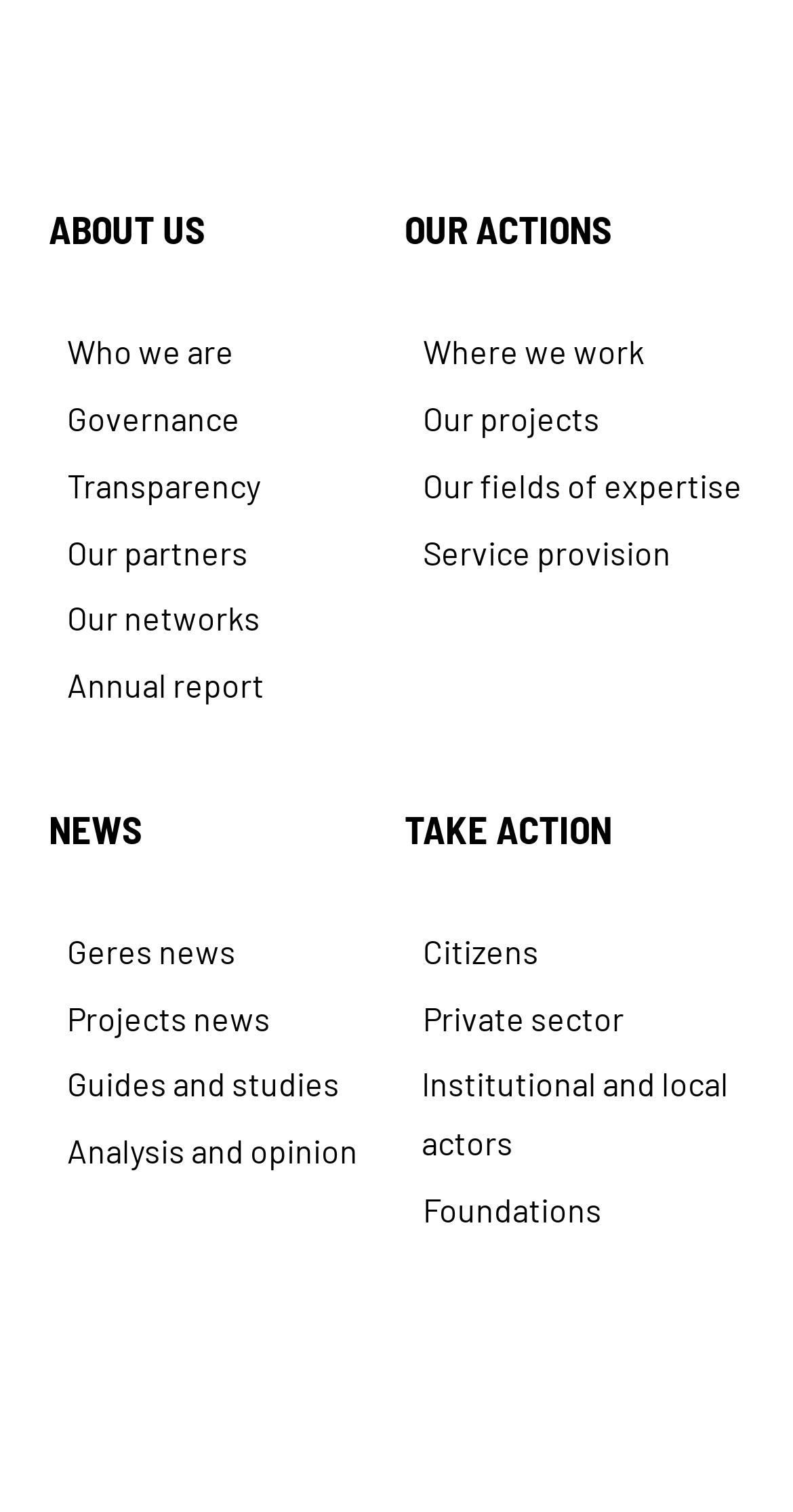Determine the bounding box coordinates for the region that must be clicked to execute the following instruction: "Get involved as a citizen".

[0.51, 0.61, 0.938, 0.649]